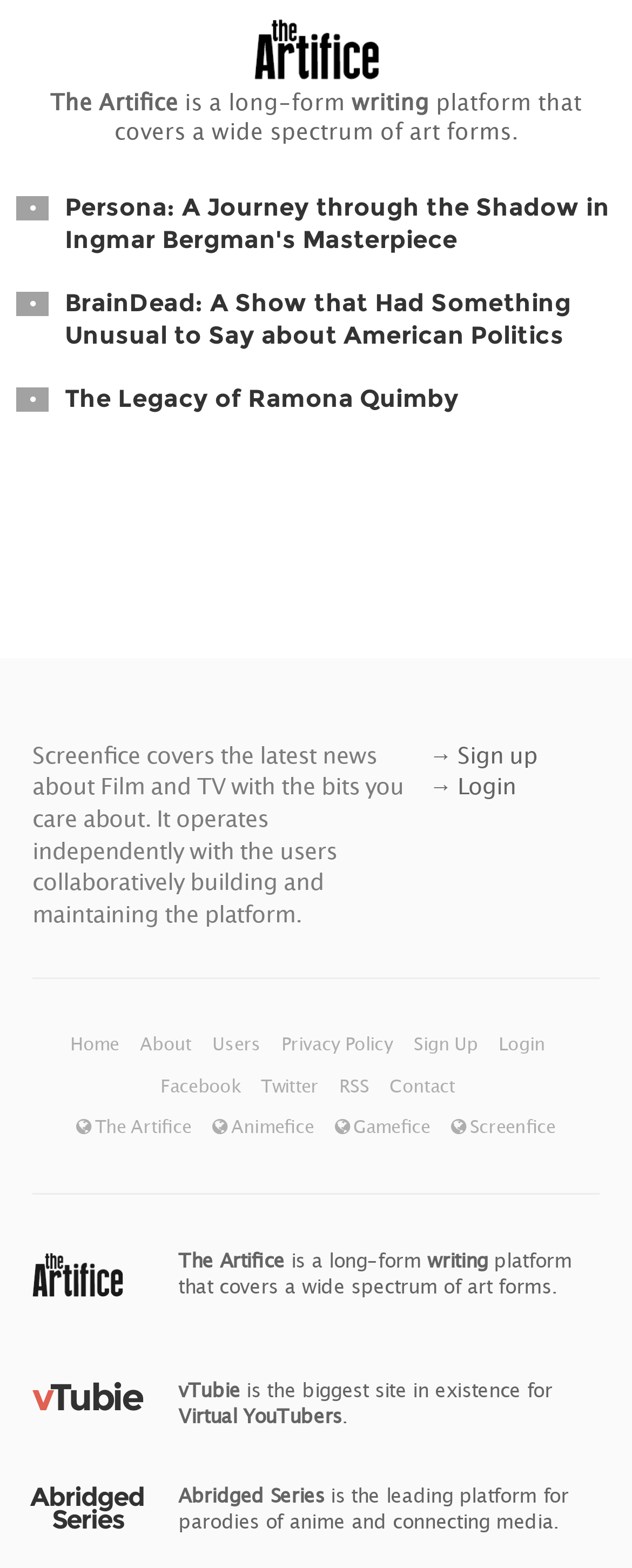Please predict the bounding box coordinates (top-left x, top-left y, bottom-right x, bottom-right y) for the UI element in the screenshot that fits the description: Virtual YouTubers

[0.282, 0.895, 0.541, 0.91]